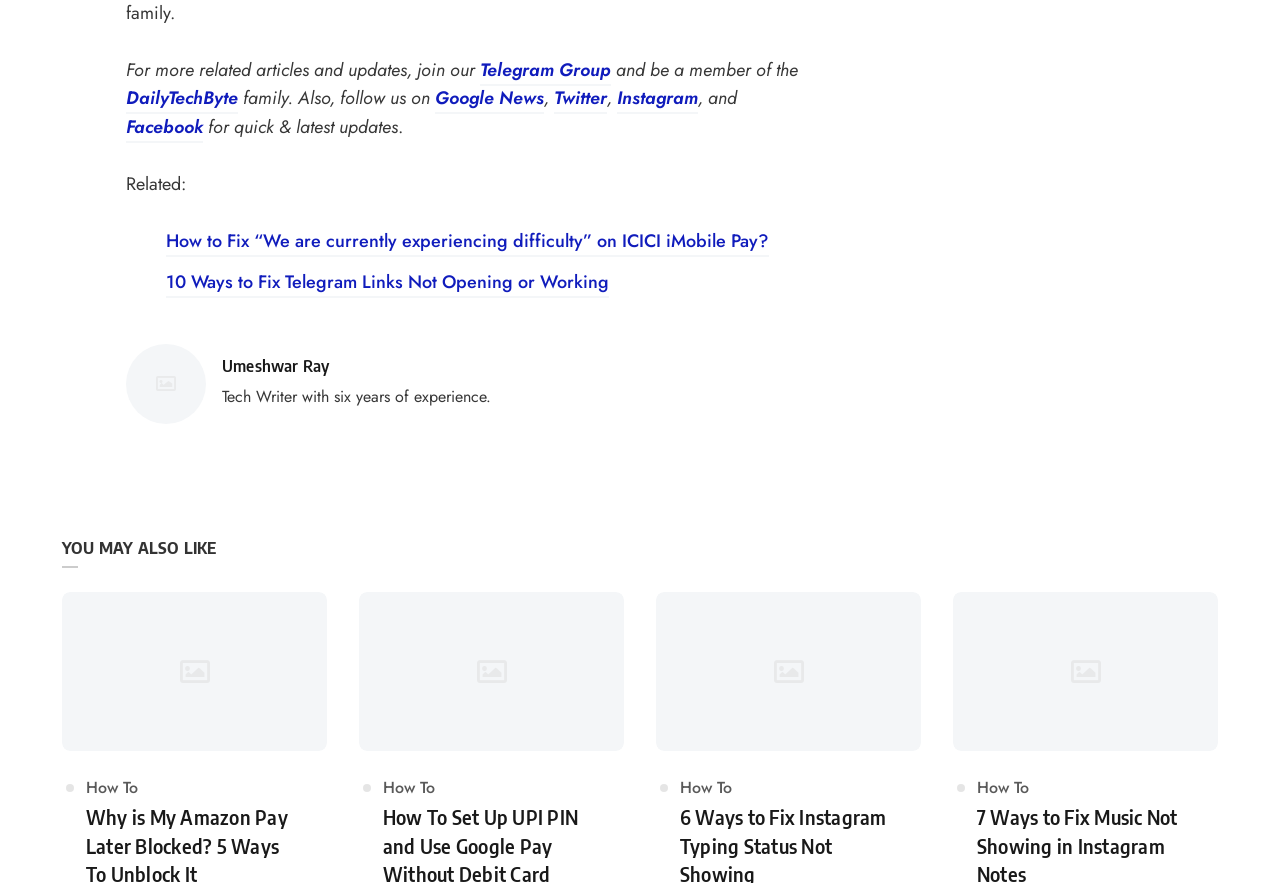Locate the bounding box coordinates of the element that needs to be clicked to carry out the instruction: "View Umeshwar Ray's profile". The coordinates should be given as four float numbers ranging from 0 to 1, i.e., [left, top, right, bottom].

[0.173, 0.404, 0.384, 0.427]